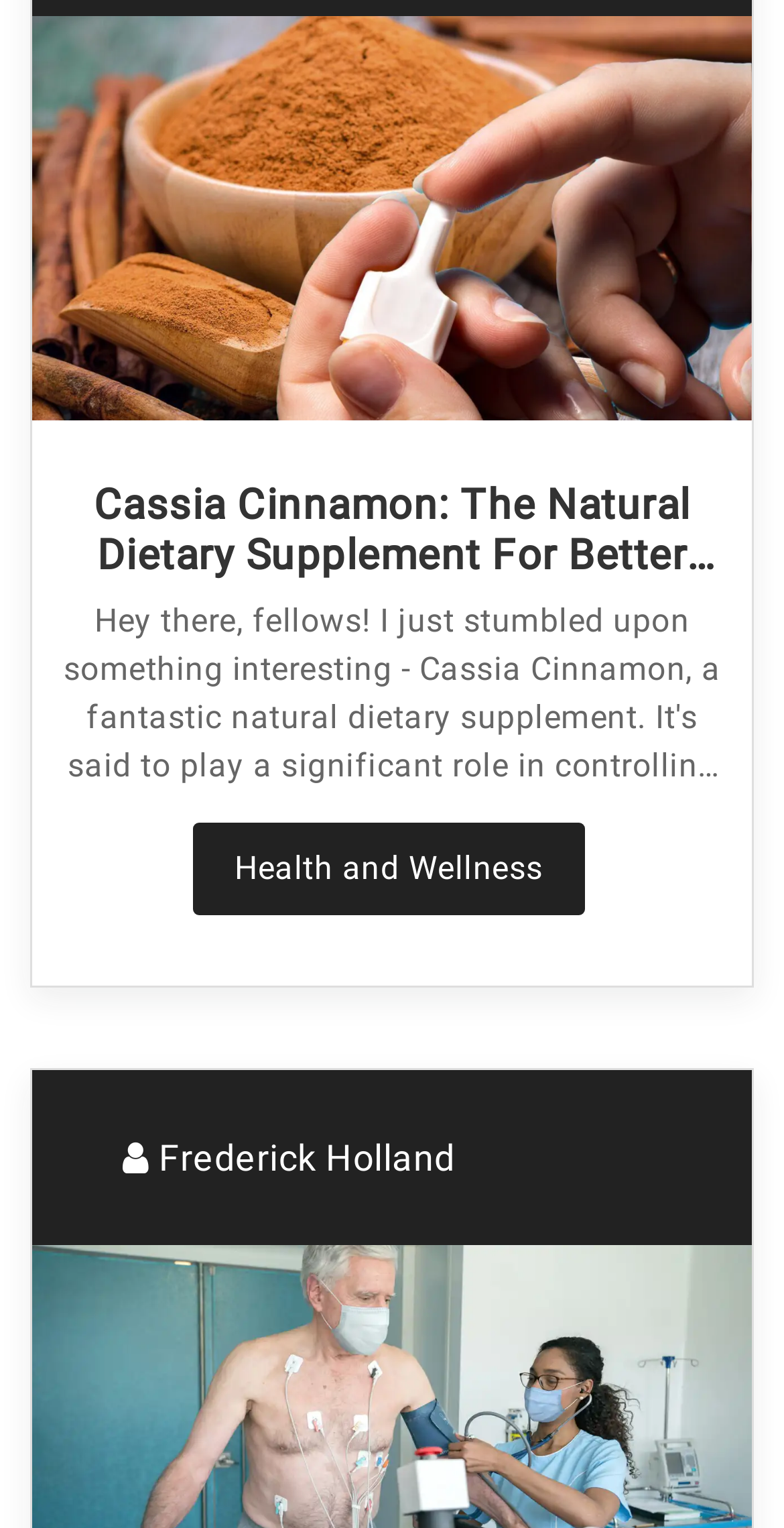Find and provide the bounding box coordinates for the UI element described with: "Health and Wellness".

[0.246, 0.539, 0.747, 0.599]